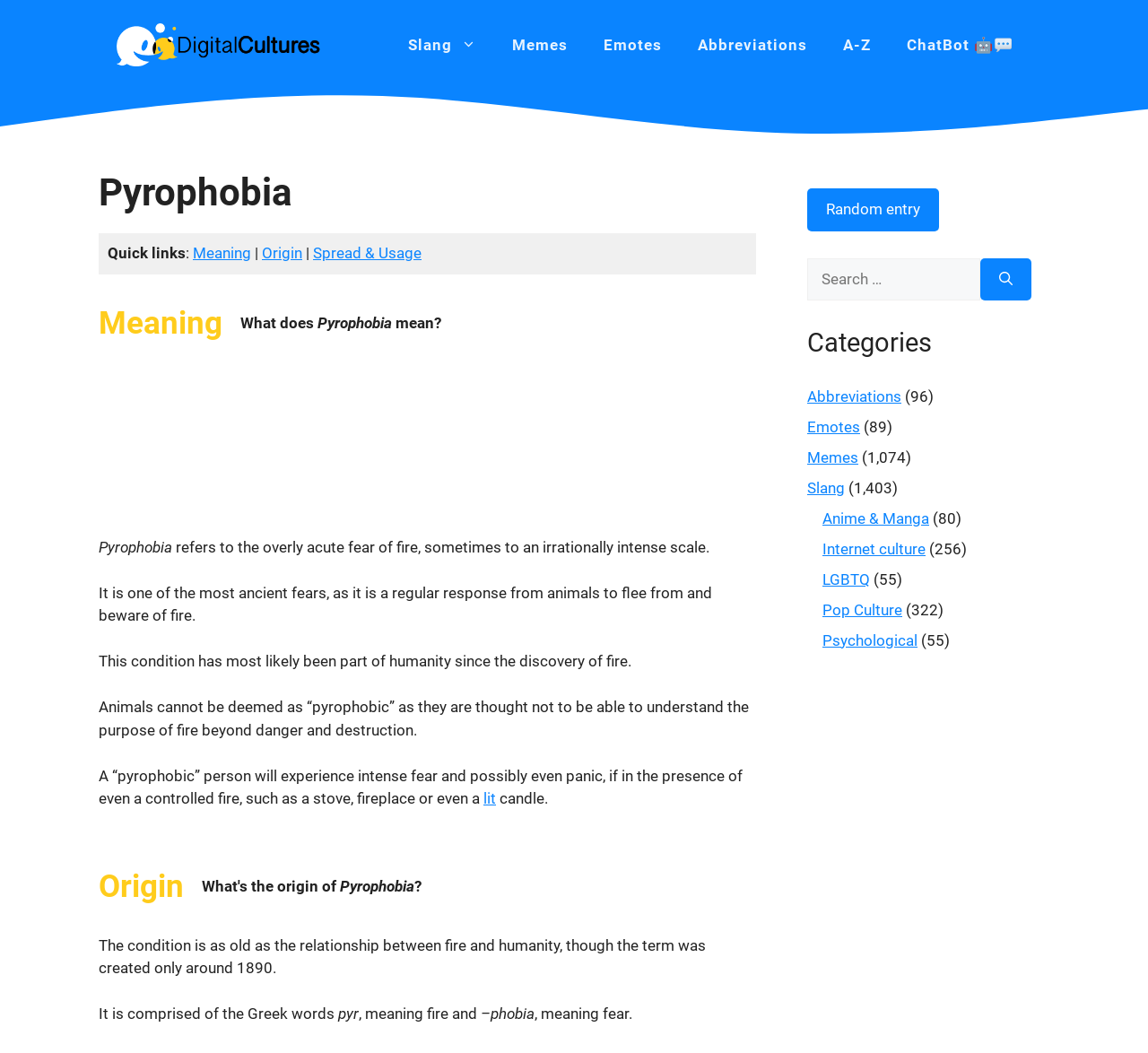Provide a brief response to the question below using a single word or phrase: 
What is the meaning of Pyrophobia?

Fear of fire